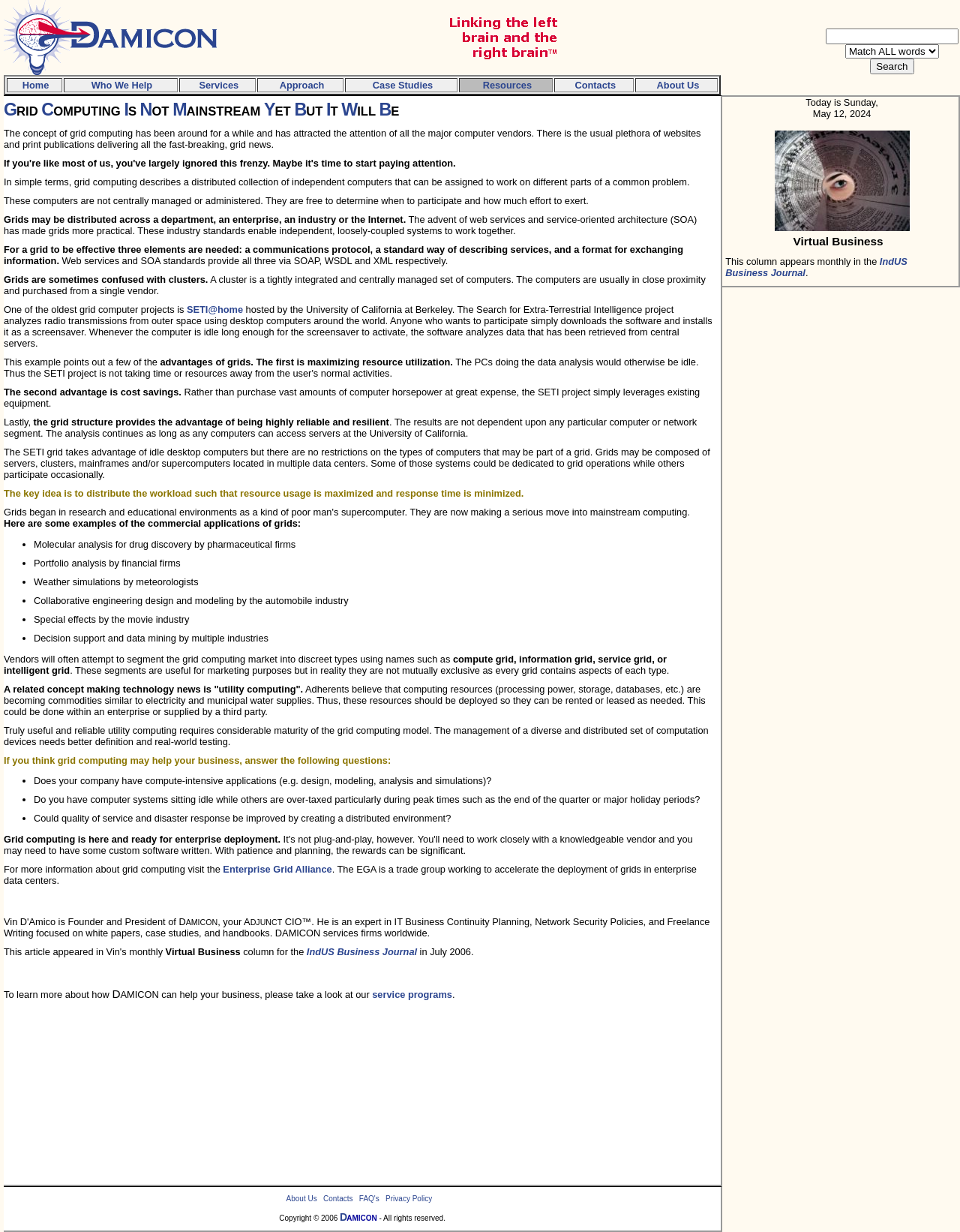Articulate a complete and detailed caption of the webpage elements.

This webpage is about grid computing, a concept that has been around for a while and has gained attention from major computer vendors. The page is divided into several sections, with a navigation menu at the top and a search bar on the right side. The navigation menu consists of nine links, including "Home", "Who We Help", "Services", "Approach", "Case Studies", "Resources", "Contacts", and "About Us".

Below the navigation menu, there is a heading that reads "GRID COMPUTING IS NOT MAINSTREAM YET BUT IT WILL BE". This is followed by a series of paragraphs that explain what grid computing is, its advantages, and its applications. The text describes grid computing as a distributed collection of independent computers that can be assigned to work on different parts of a common problem. It highlights the benefits of grid computing, including maximizing resource utilization, cost savings, and high reliability and resilience.

The page also provides examples of commercial applications of grids, including molecular analysis for drug discovery, portfolio analysis, weather simulations, collaborative engineering design, and special effects. Additionally, it discusses the concept of utility computing, which involves deploying computing resources as commodities that can be rented or leased as needed.

Towards the bottom of the page, there is a section that asks questions to help readers determine if grid computing may be beneficial for their business. This section includes a list of questions, such as whether the company has compute-intensive applications, and whether they have computer systems sitting idle while others are over-taxed.

Overall, the webpage provides a comprehensive overview of grid computing, its benefits, and its applications, as well as guidance on how to determine if it may be useful for a business.